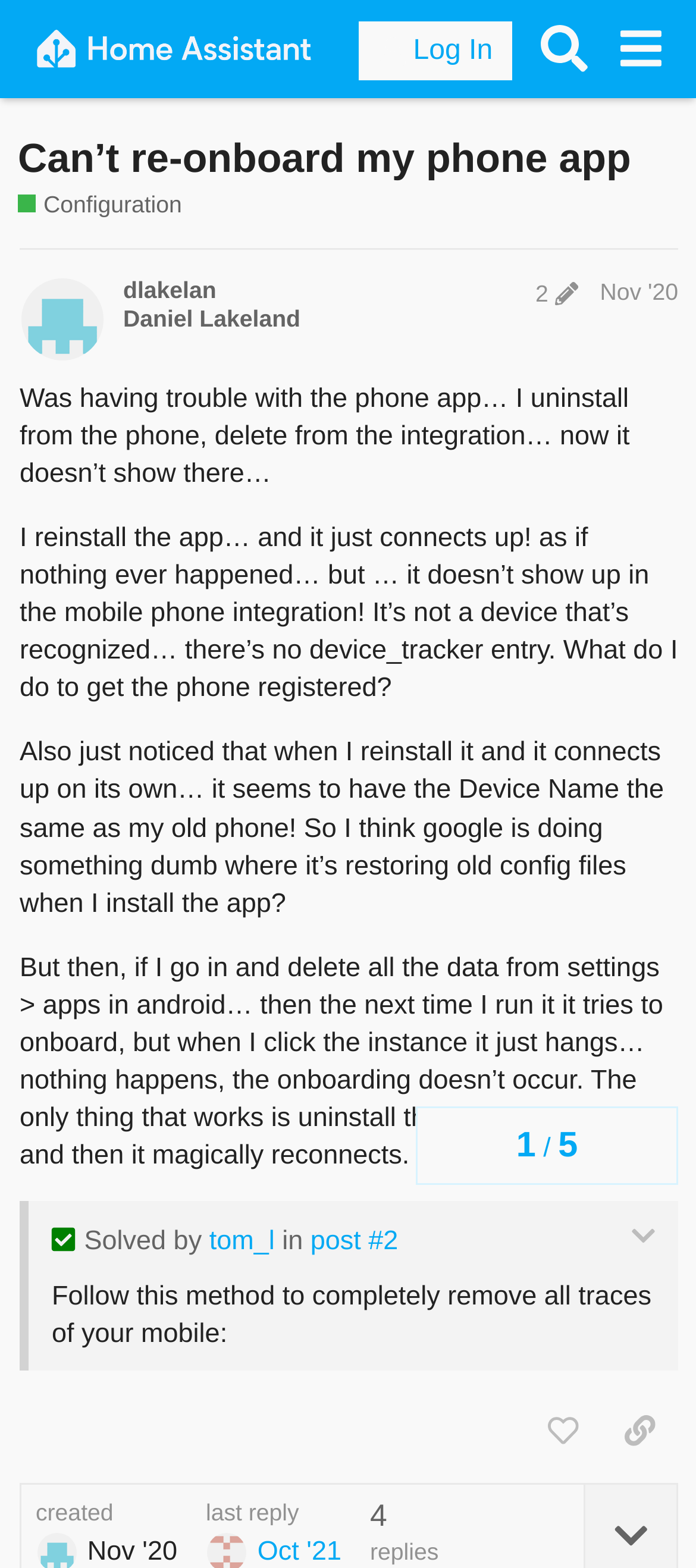Please determine the bounding box coordinates, formatted as (top-left x, top-left y, bottom-right x, bottom-right y), with all values as floating point numbers between 0 and 1. Identify the bounding box of the region described as: dlakelan

[0.177, 0.177, 0.311, 0.195]